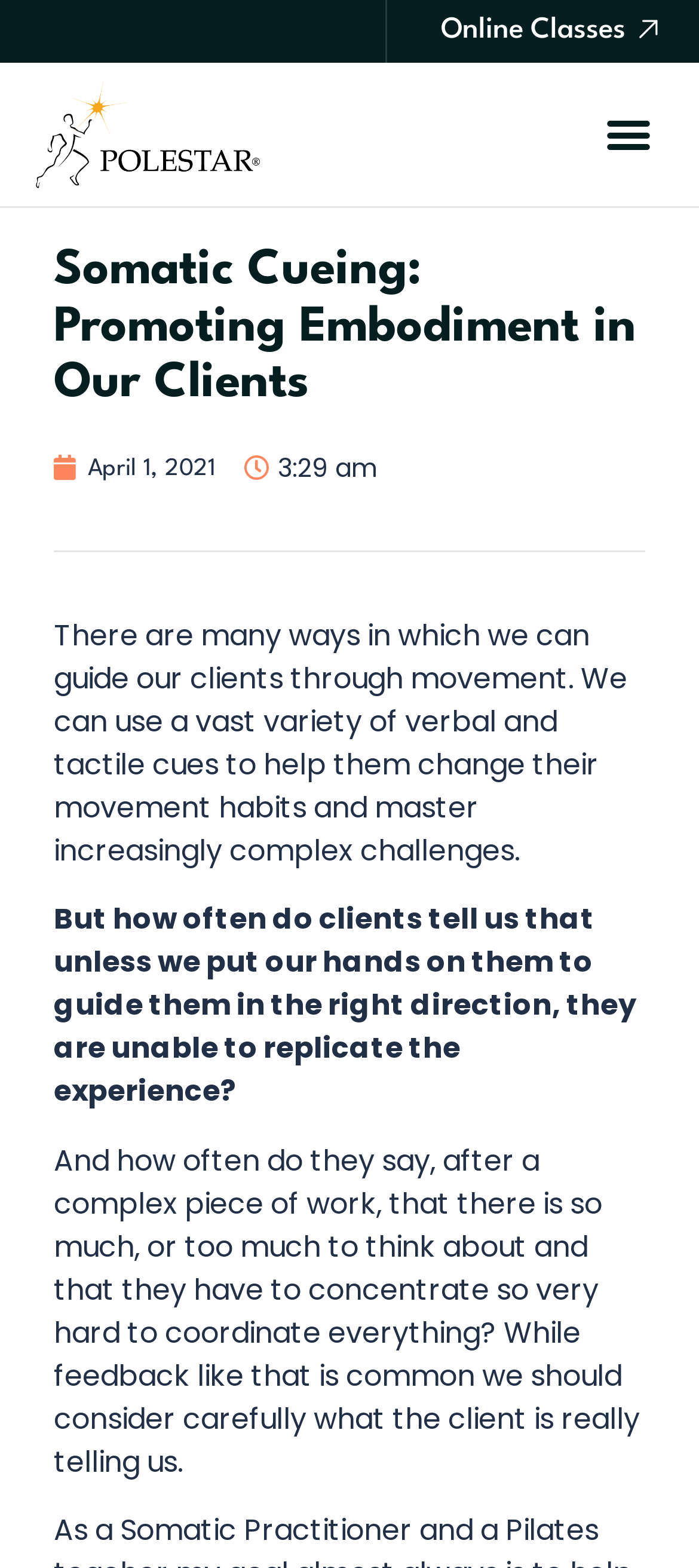What is the text above the 'Online Classes' link?
Answer the question with a single word or phrase, referring to the image.

Polestar Logo